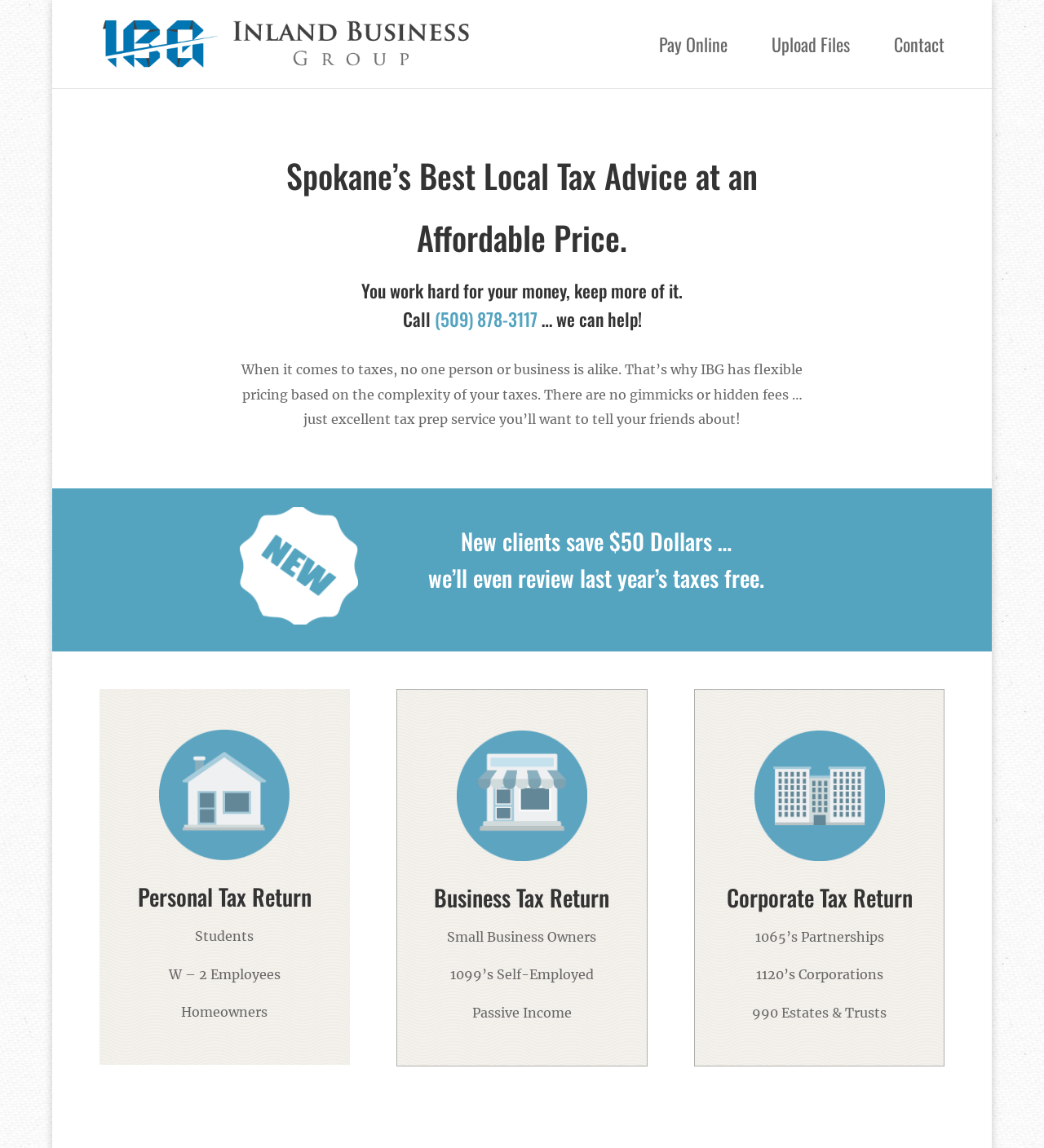Identify and extract the heading text of the webpage.

Spokane’s Best Local Tax Advice at an Affordable Price.